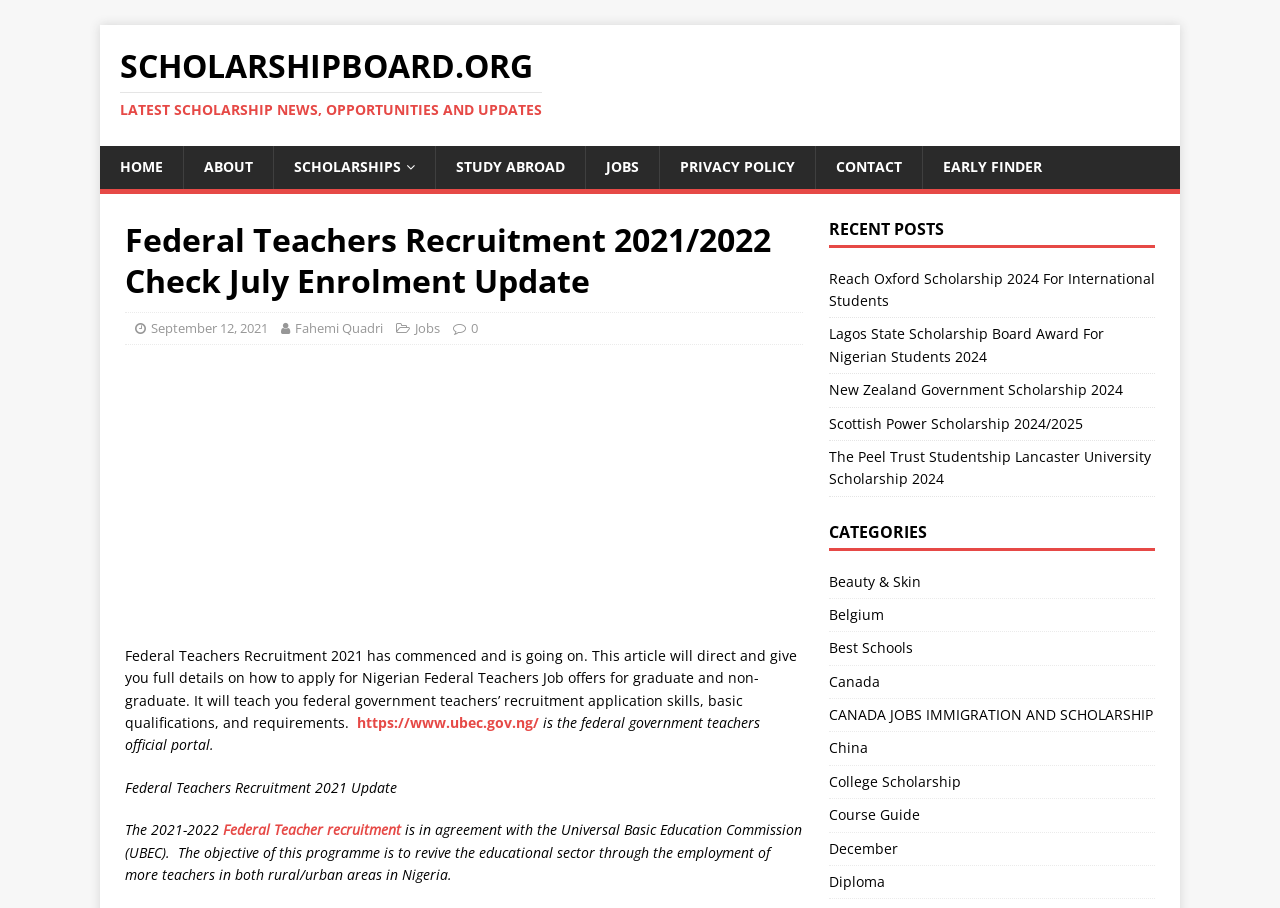Can you give a comprehensive explanation to the question given the content of the image?
What is the recent post about scholarship?

I determined the answer by looking at the section of the webpage labeled 'RECENT POSTS'. The first post listed is about the Reach Oxford Scholarship 2024 For International Students.